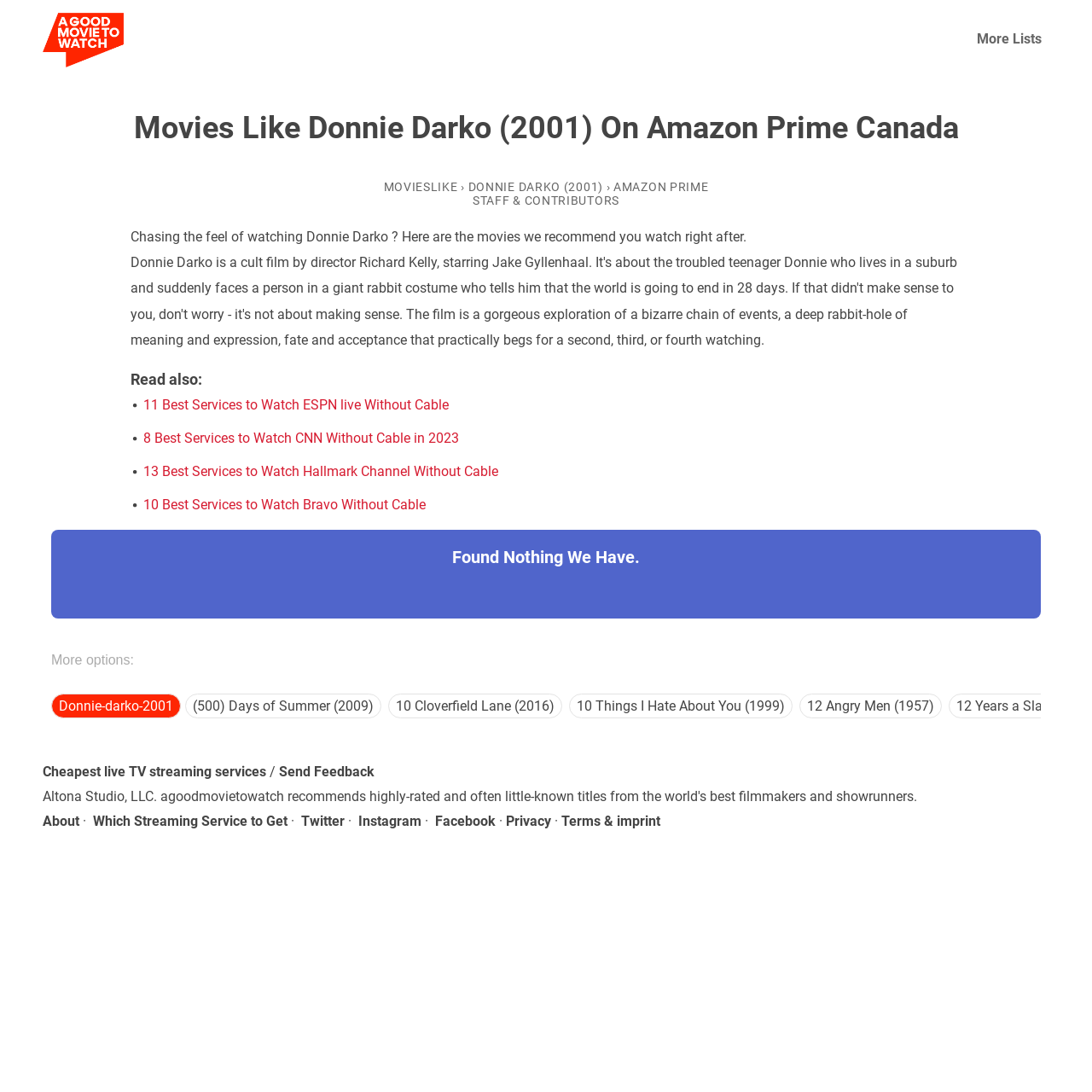Answer briefly with one word or phrase:
What social media platforms are linked at the bottom of the webpage?

Twitter, Instagram, Facebook